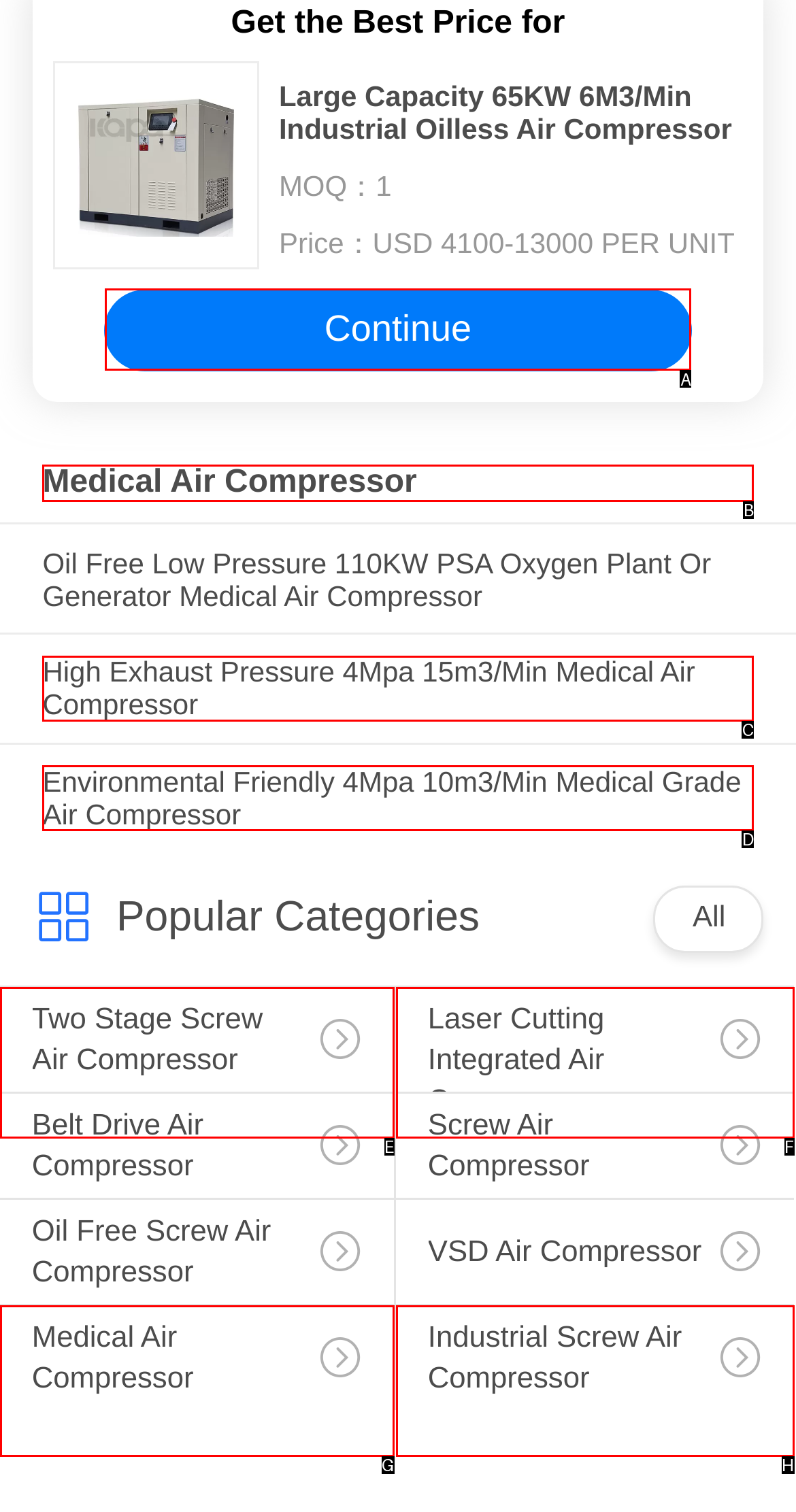Using the element description: Two Stage Screw Air Compressor, select the HTML element that matches best. Answer with the letter of your choice.

E